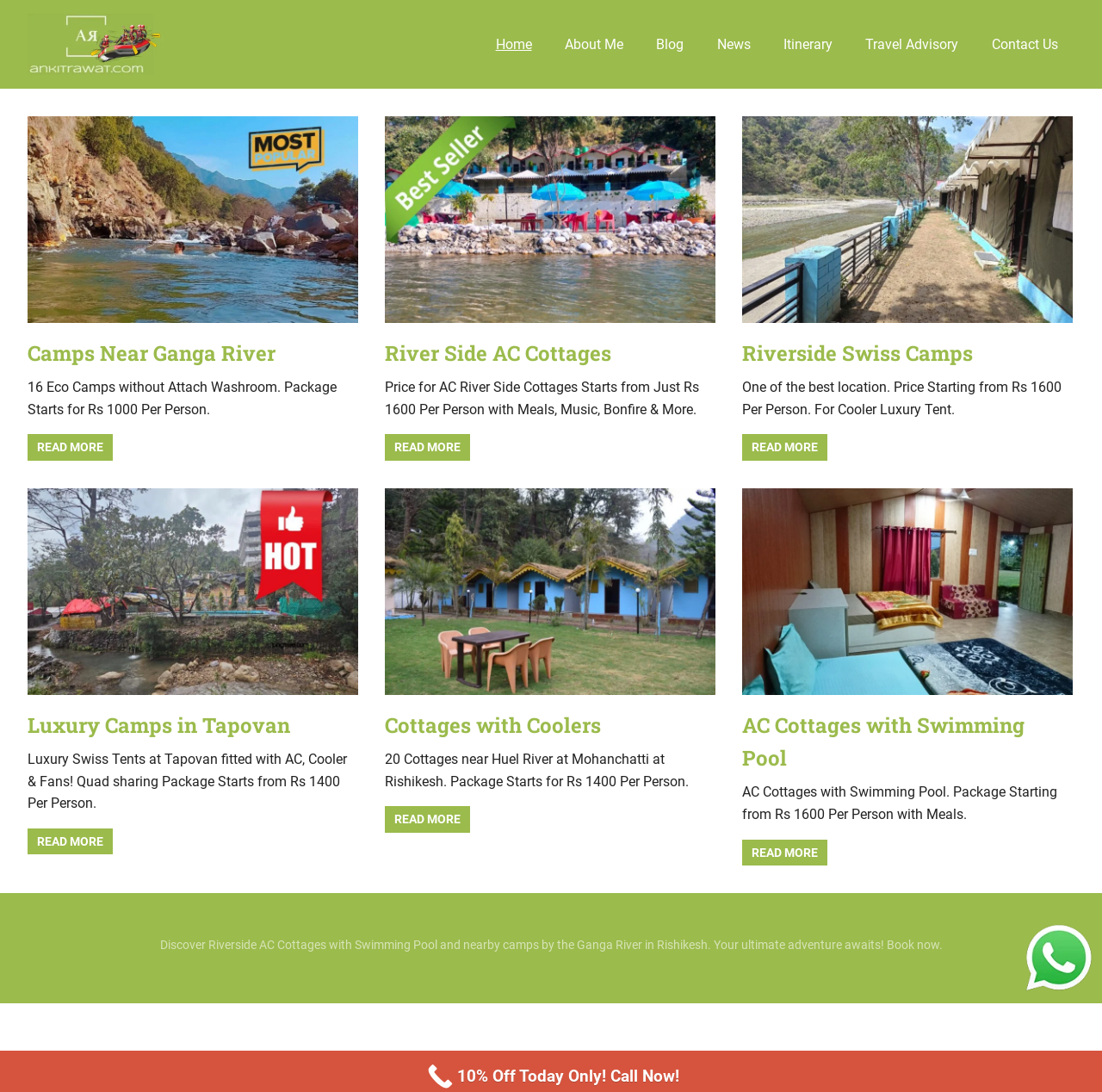Given the description News, predict the bounding box coordinates of the UI element. Ensure the coordinates are in the format (top-left x, top-left y, bottom-right x, bottom-right y) and all values are between 0 and 1.

[0.636, 0.021, 0.696, 0.06]